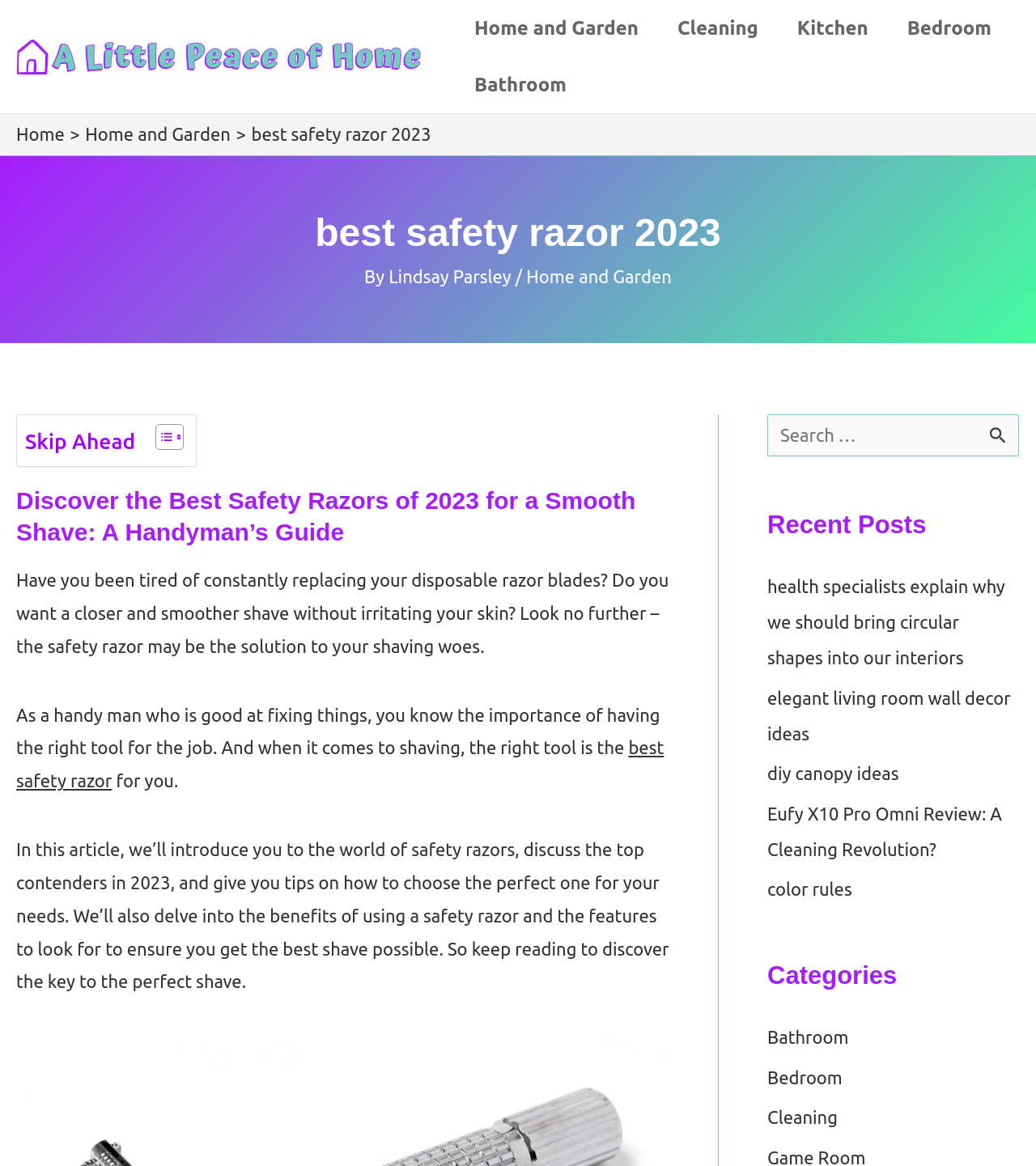Could you provide the bounding box coordinates for the portion of the screen to click to complete this instruction: "Check the 'Recent Posts' section"?

[0.741, 0.434, 0.984, 0.467]